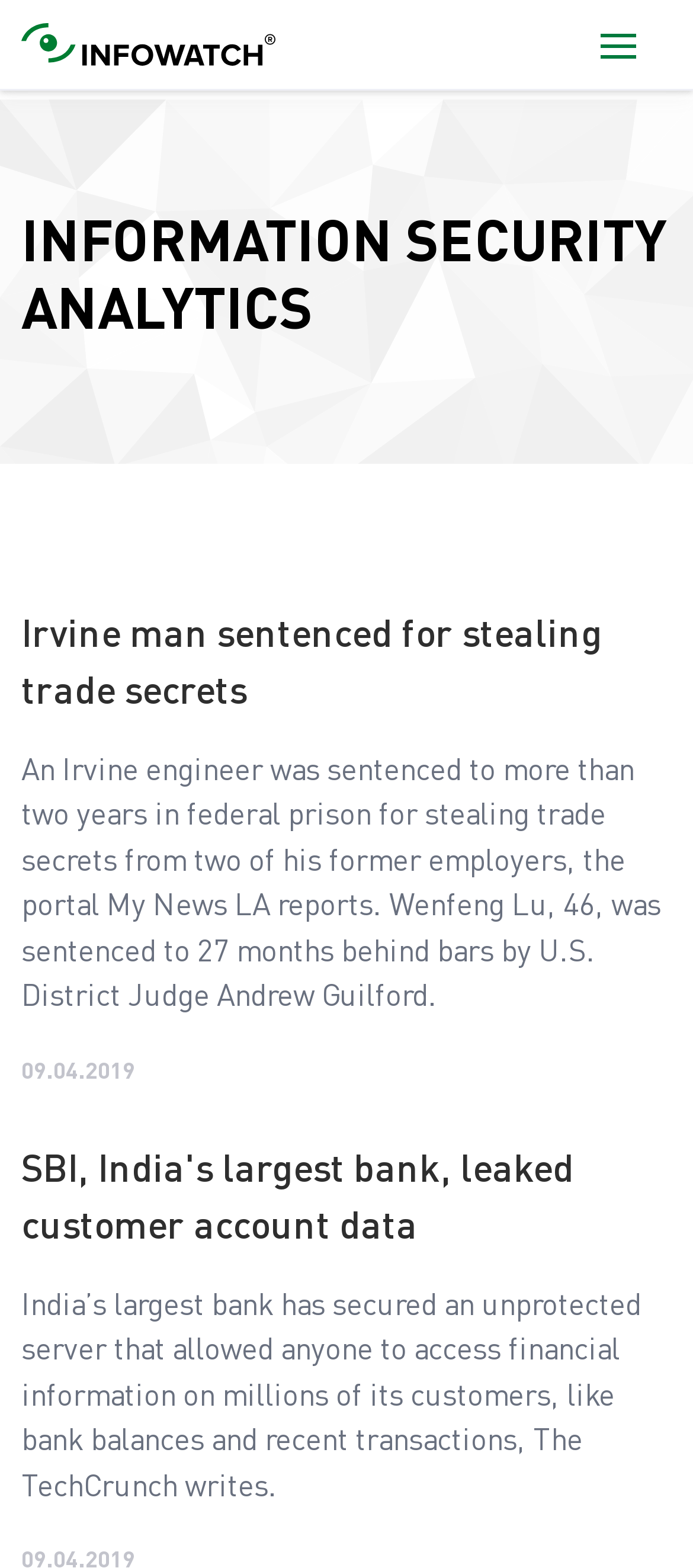What is the date of the first news article?
We need a detailed and exhaustive answer to the question. Please elaborate.

I looked at the time element associated with the first news article, which is 'Tuesday, April 9, 2019 - 14:53'. The date of the first news article is Tuesday, April 9, 2019.